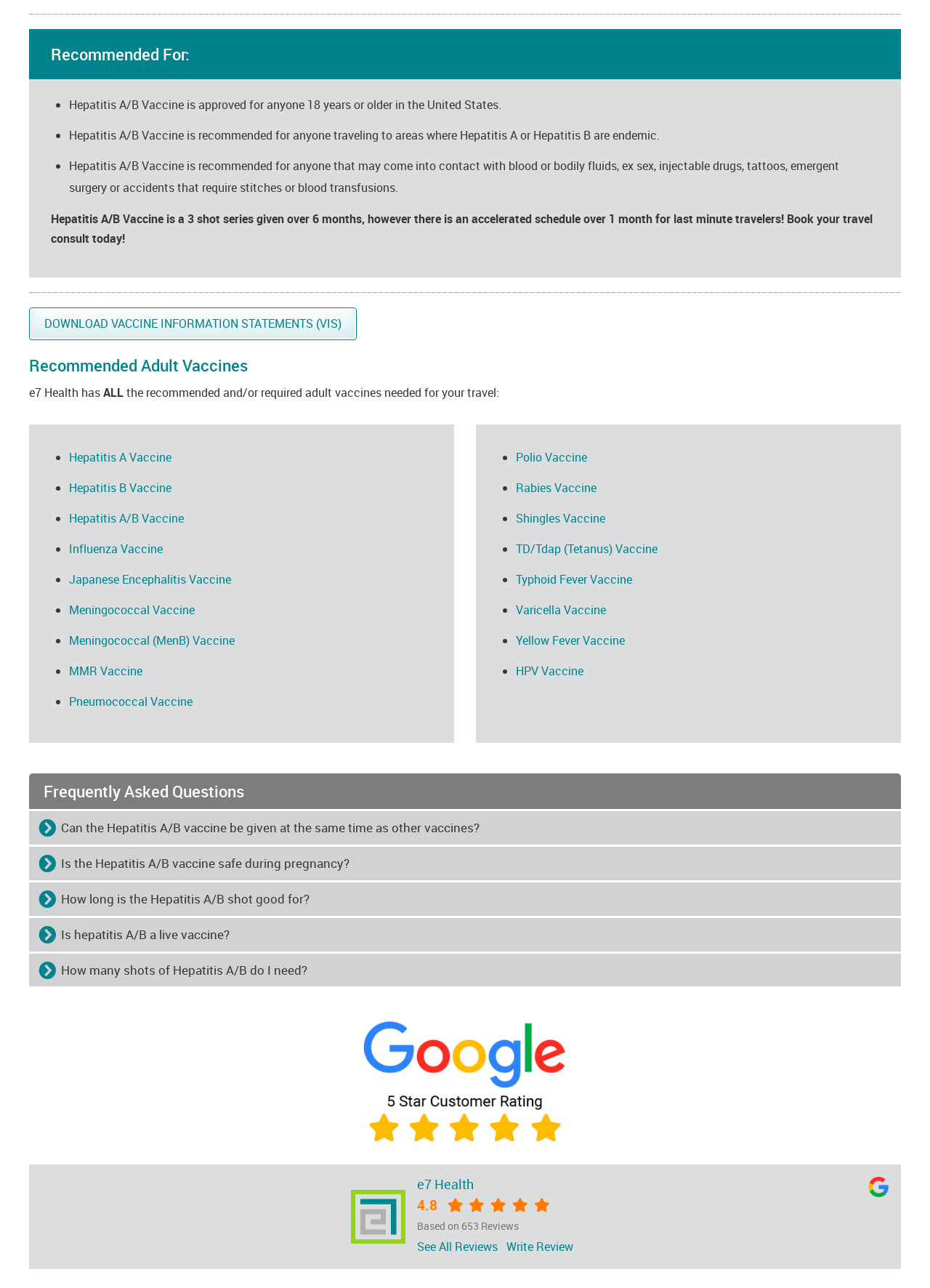What is the recommended vaccine for Hepatitis A/B? Based on the screenshot, please respond with a single word or phrase.

Hepatitis A/B Vaccine